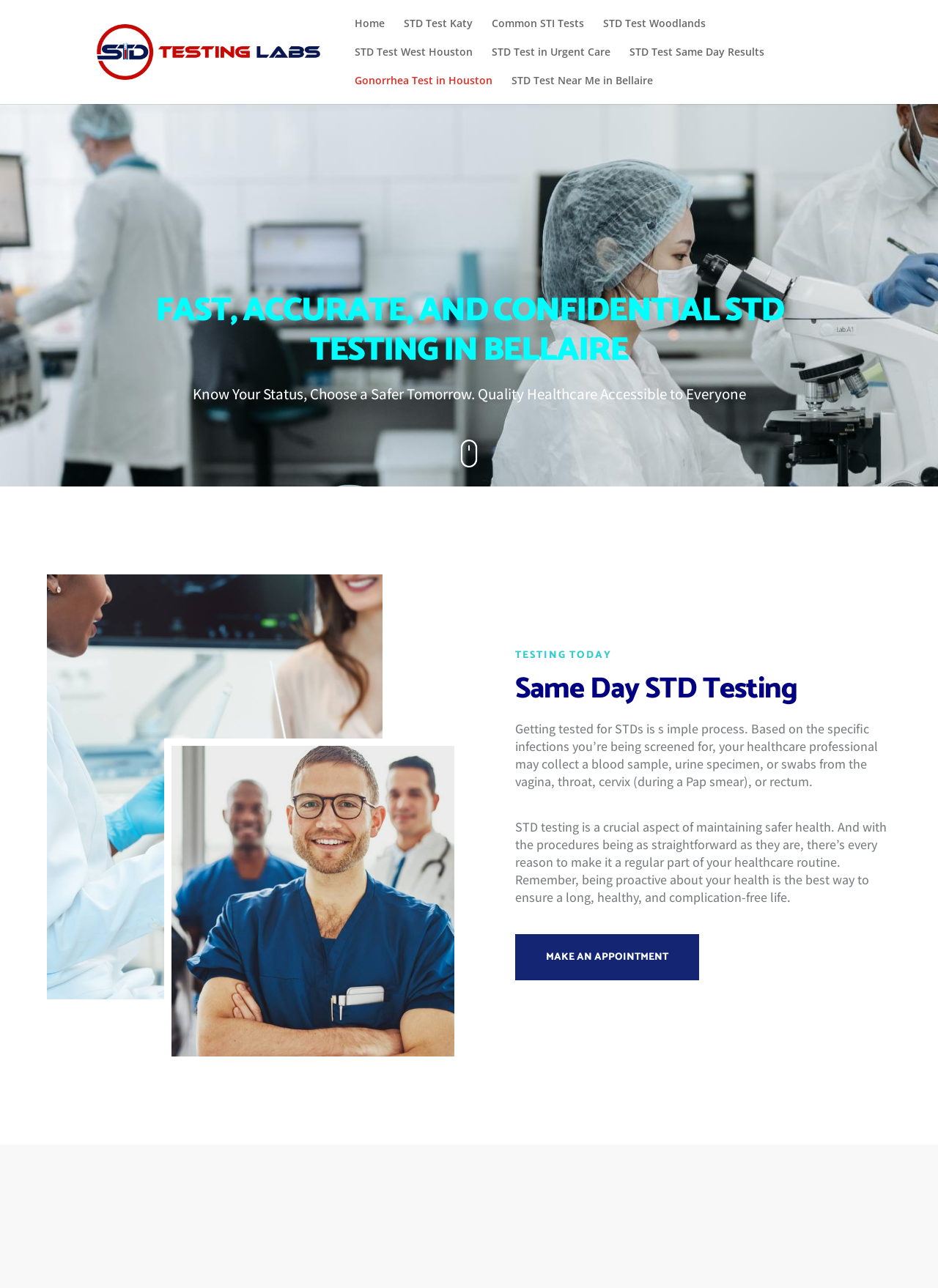Bounding box coordinates are specified in the format (top-left x, top-left y, bottom-right x, bottom-right y). All values are floating point numbers bounded between 0 and 1. Please provide the bounding box coordinate of the region this sentence describes: STD Test Same Day Results

[0.671, 0.036, 0.815, 0.059]